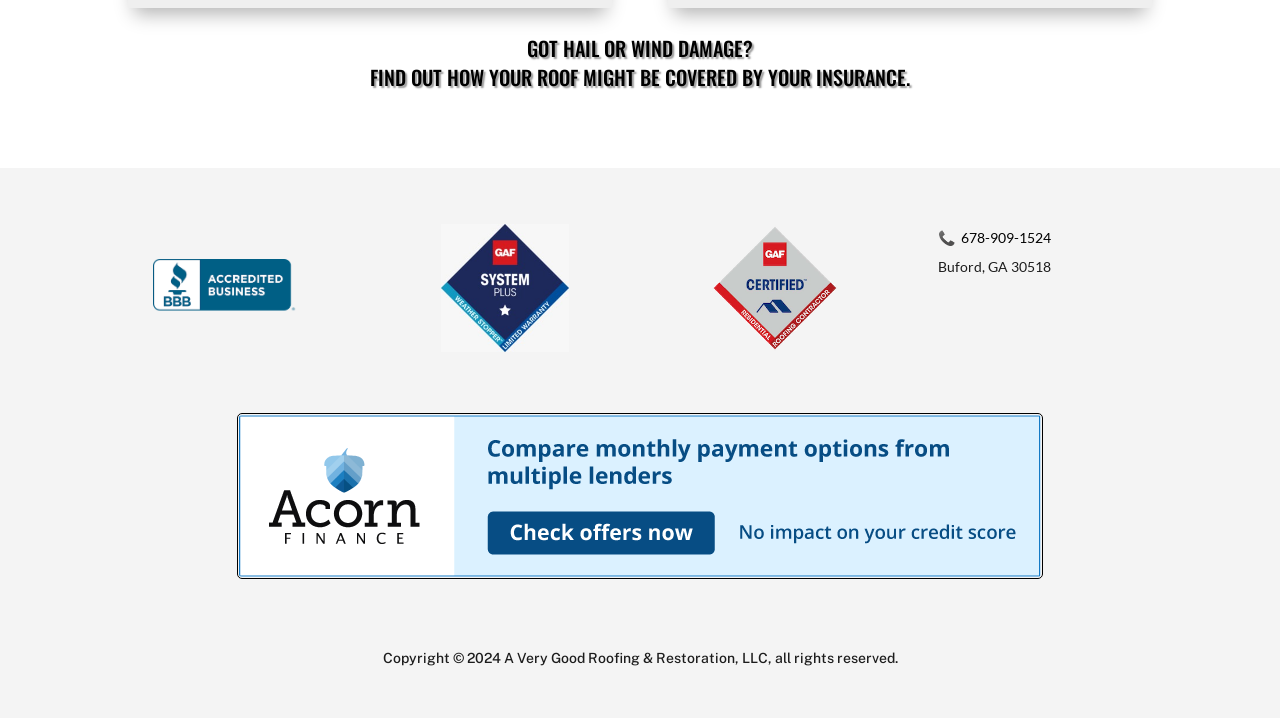What is the name of the company?
Your answer should be a single word or phrase derived from the screenshot.

A Very Good Roofing & Restoration, LLC